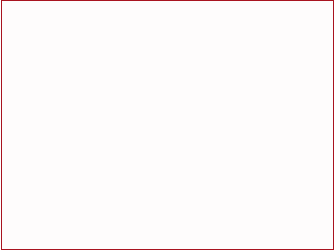Offer a detailed narrative of what is shown in the image.

The image depicts a visual representation related to the astrological article titled "Bravery Rewarded By Venus In Leo." This piece explores themes of courage and the influence of Venus in the astrological sign of Leo, promising insights into how these cosmic dynamics can manifest in personal and interpersonal experiences. The image may serve as a complementary visual, aiming to enhance the reader's understanding or engagement with the material. Overall, it aligns with the broader context of discussions around astrology, personal traits, and the interplay of celestial influences on human behavior and relationships.